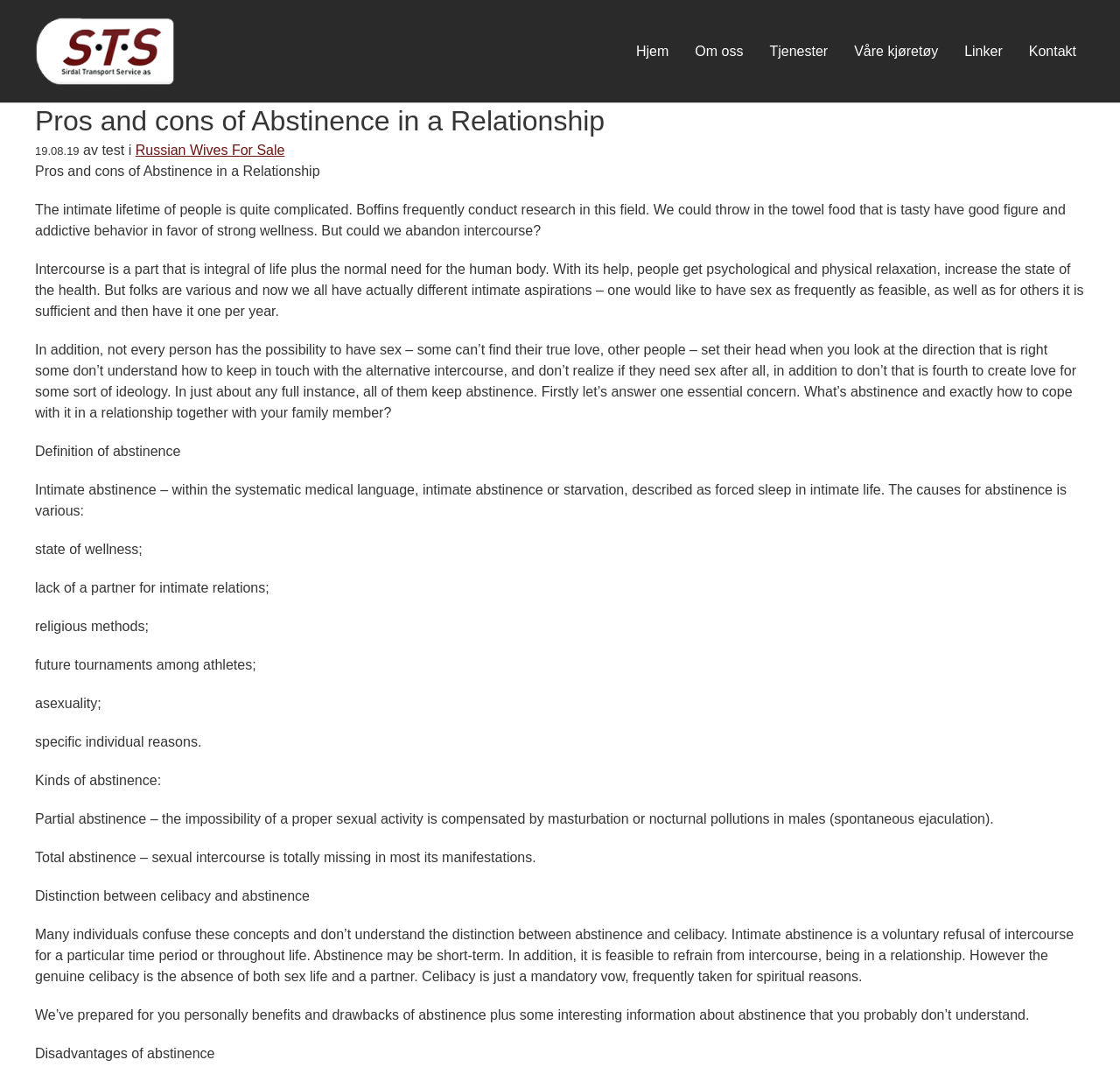Locate the coordinates of the bounding box for the clickable region that fulfills this instruction: "Click the 'Om oss' link".

[0.613, 0.032, 0.671, 0.065]